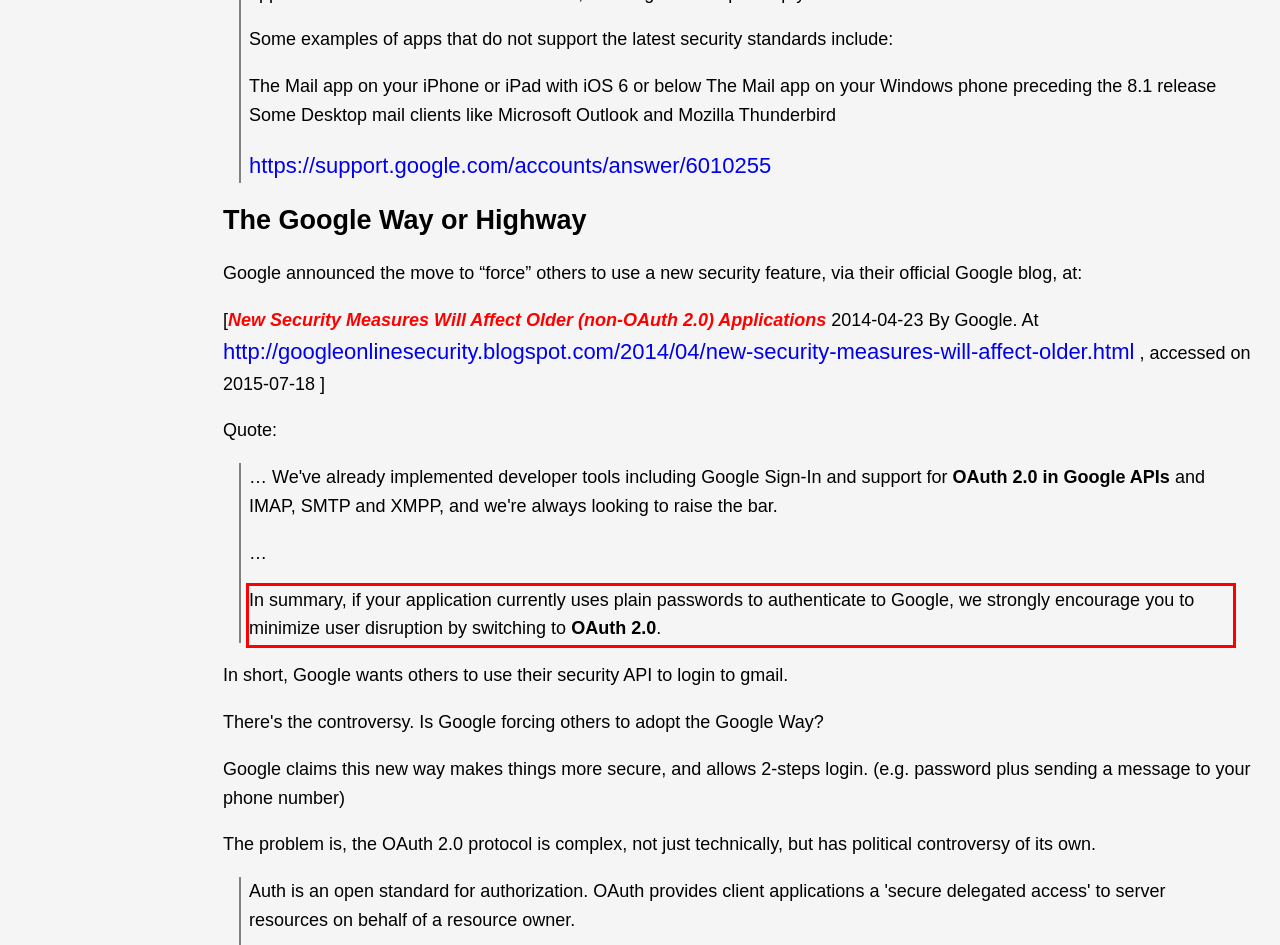Observe the screenshot of the webpage that includes a red rectangle bounding box. Conduct OCR on the content inside this red bounding box and generate the text.

In summary, if your application currently uses plain passwords to authenticate to Google, we strongly encourage you to minimize user disruption by switching to OAuth 2.0.